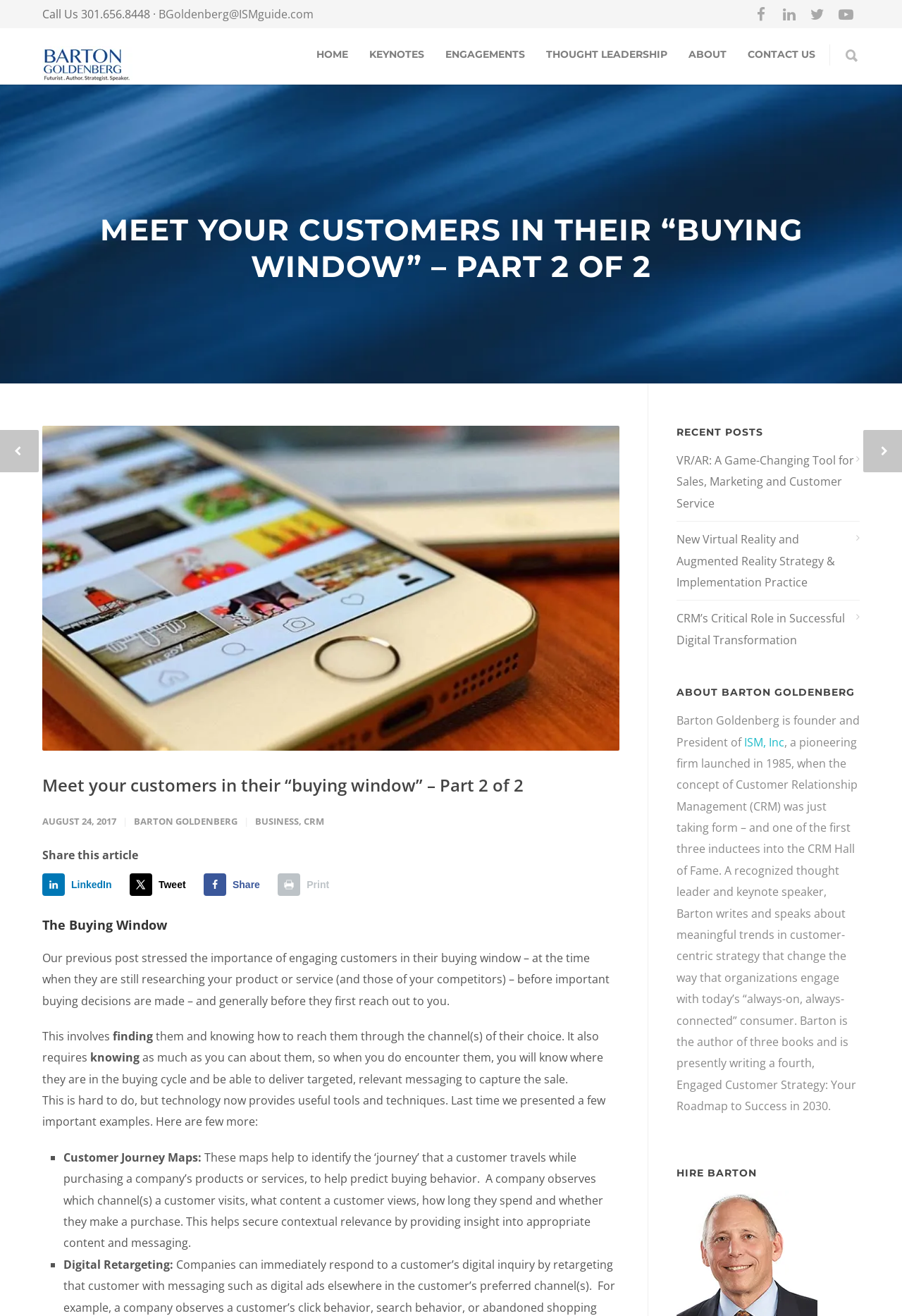Predict the bounding box coordinates of the area that should be clicked to accomplish the following instruction: "Share the article on LinkedIn". The bounding box coordinates should consist of four float numbers between 0 and 1, i.e., [left, top, right, bottom].

[0.047, 0.663, 0.131, 0.681]